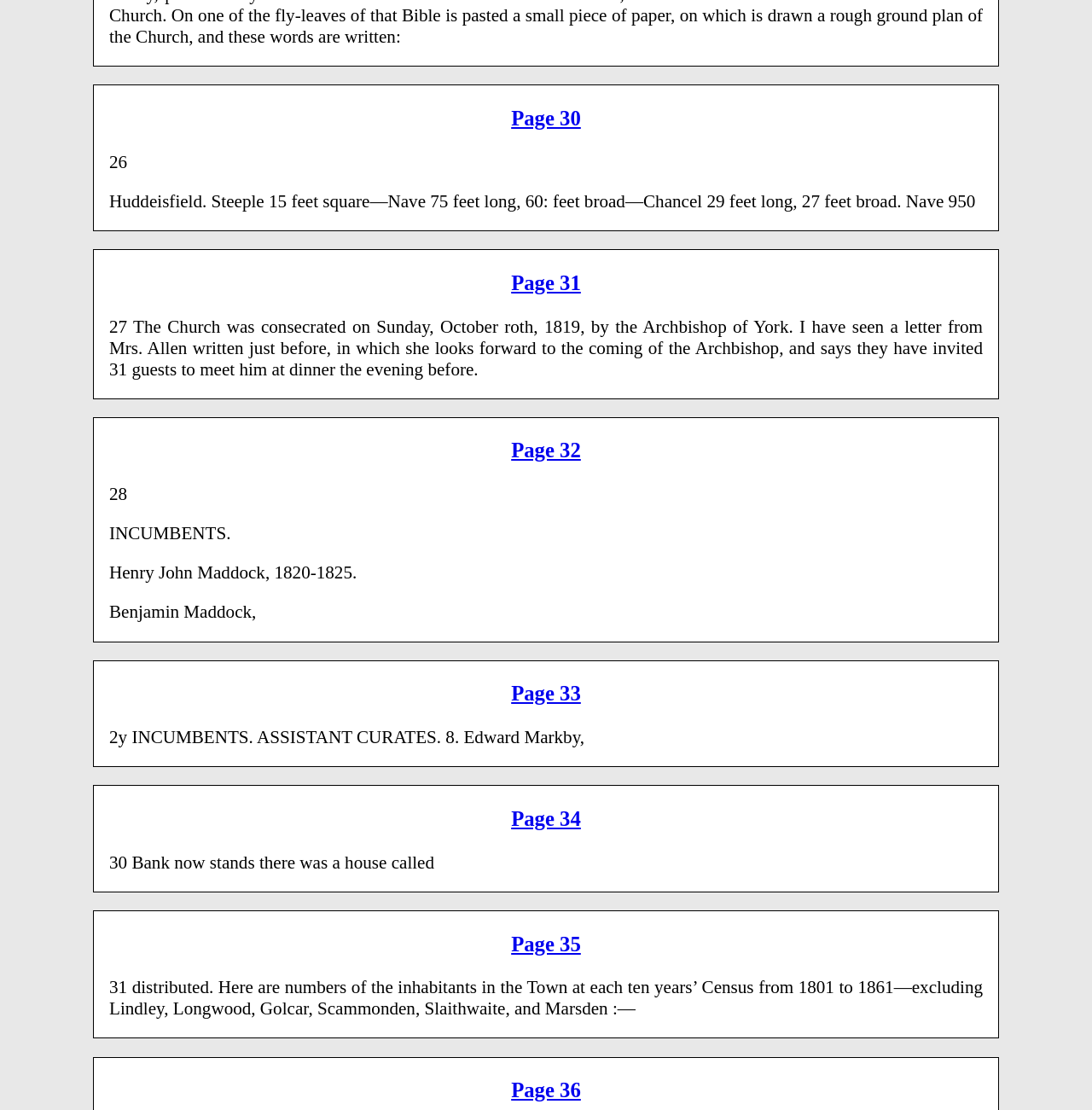What is the width of the blockquote elements?
Answer the question in a detailed and comprehensive manner.

The blockquote elements have a consistent width, which can be calculated by subtracting the left coordinate from the right coordinate. For example, the first blockquote element has a width of 0.915 - 0.085 = 0.83.